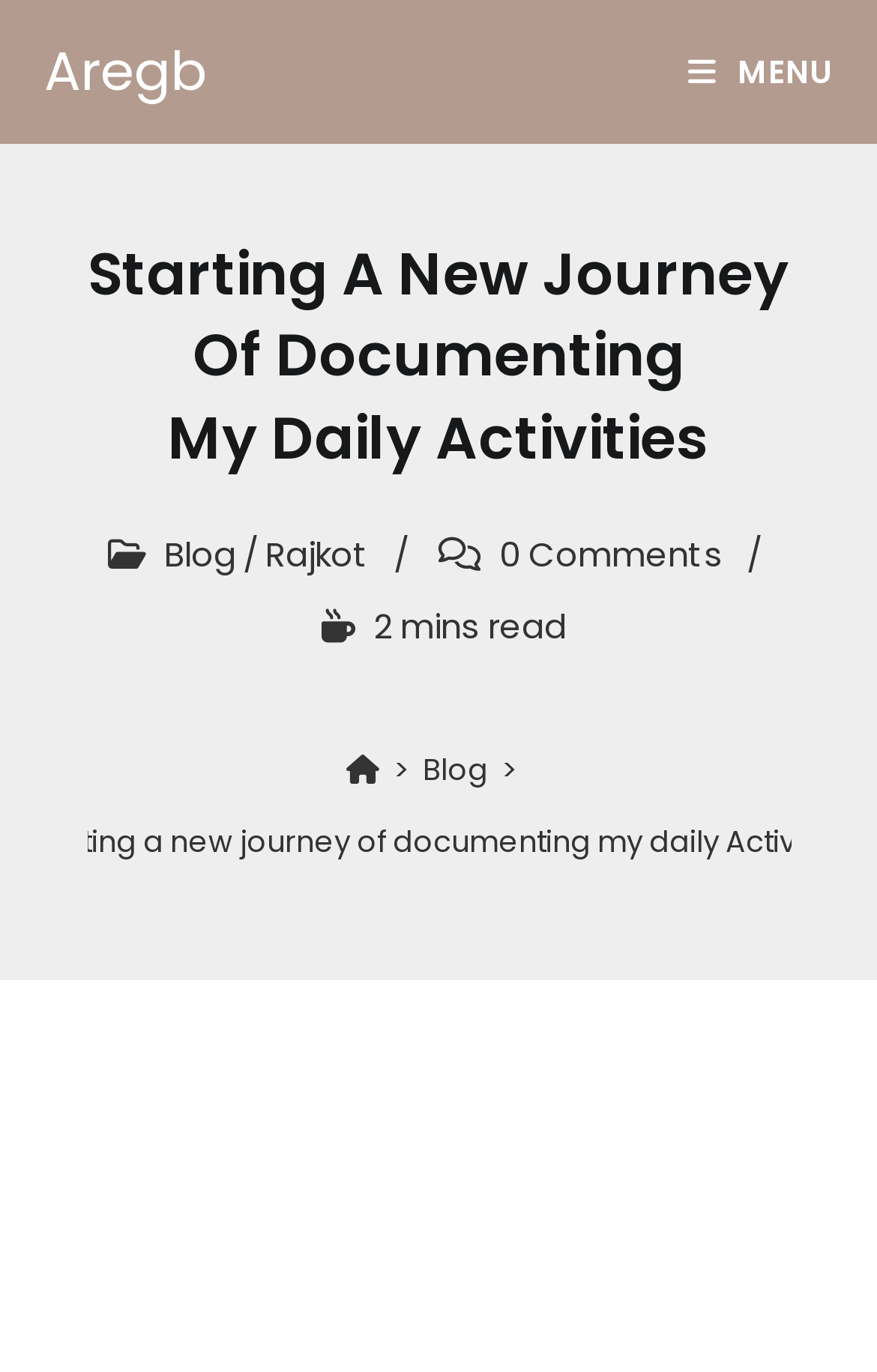Determine the bounding box coordinates of the region that needs to be clicked to achieve the task: "Click on the 'Blog' category".

[0.187, 0.382, 0.269, 0.426]